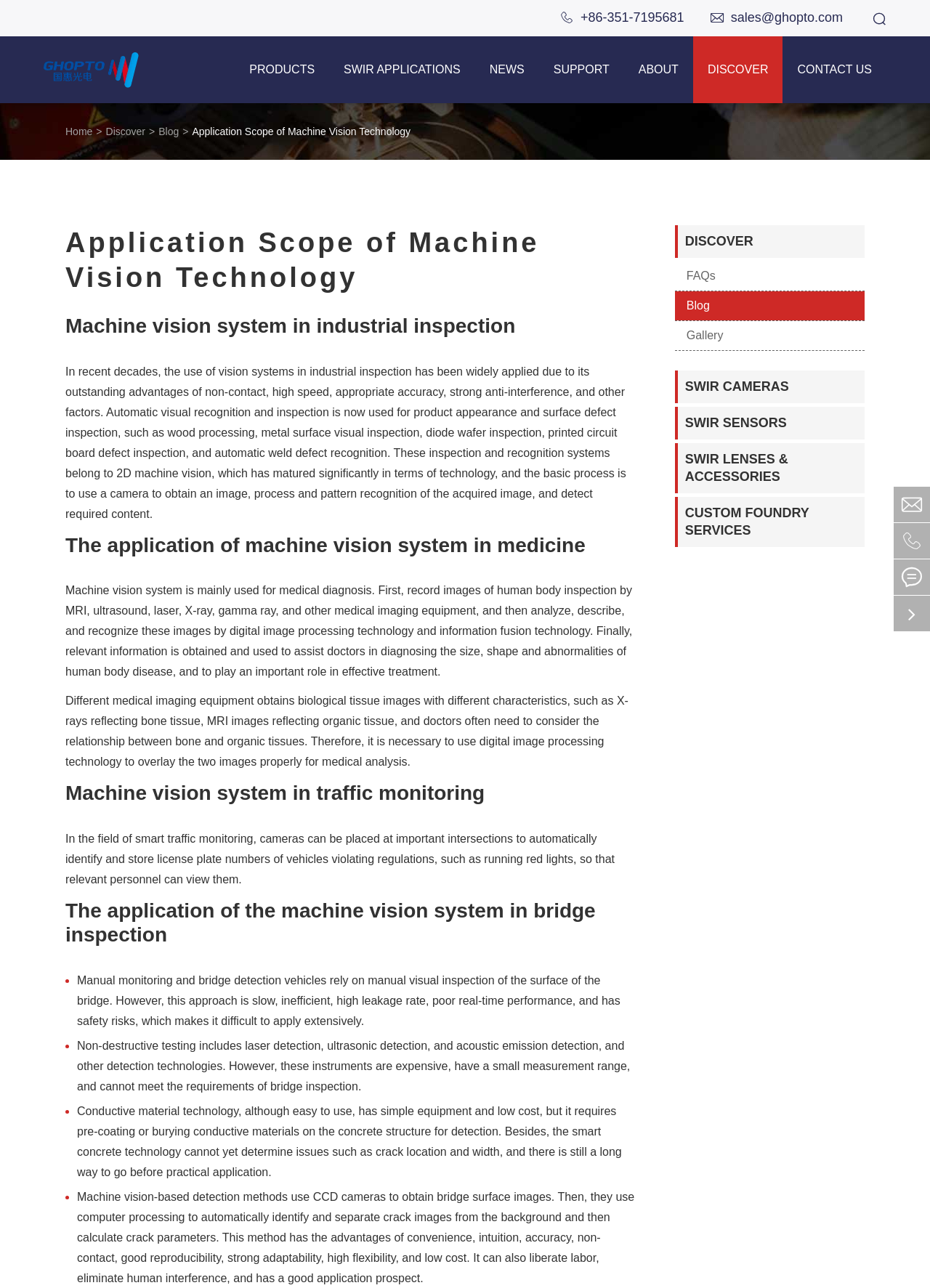Can you extract the primary headline text from the webpage?

Application Scope of Machine Vision Technology